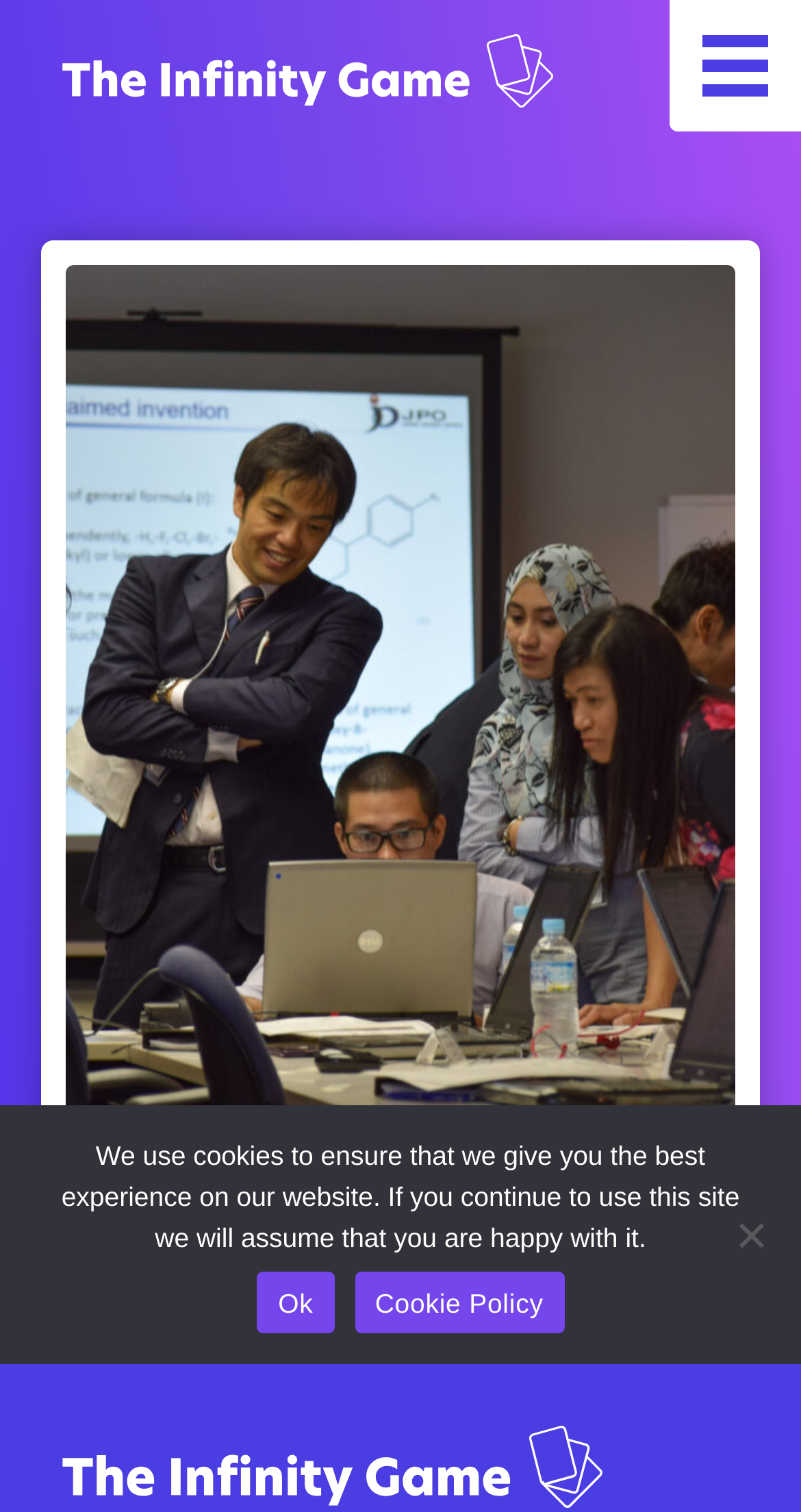What is the purpose of the button at the top right corner?
Based on the screenshot, provide your answer in one word or phrase.

Open menu